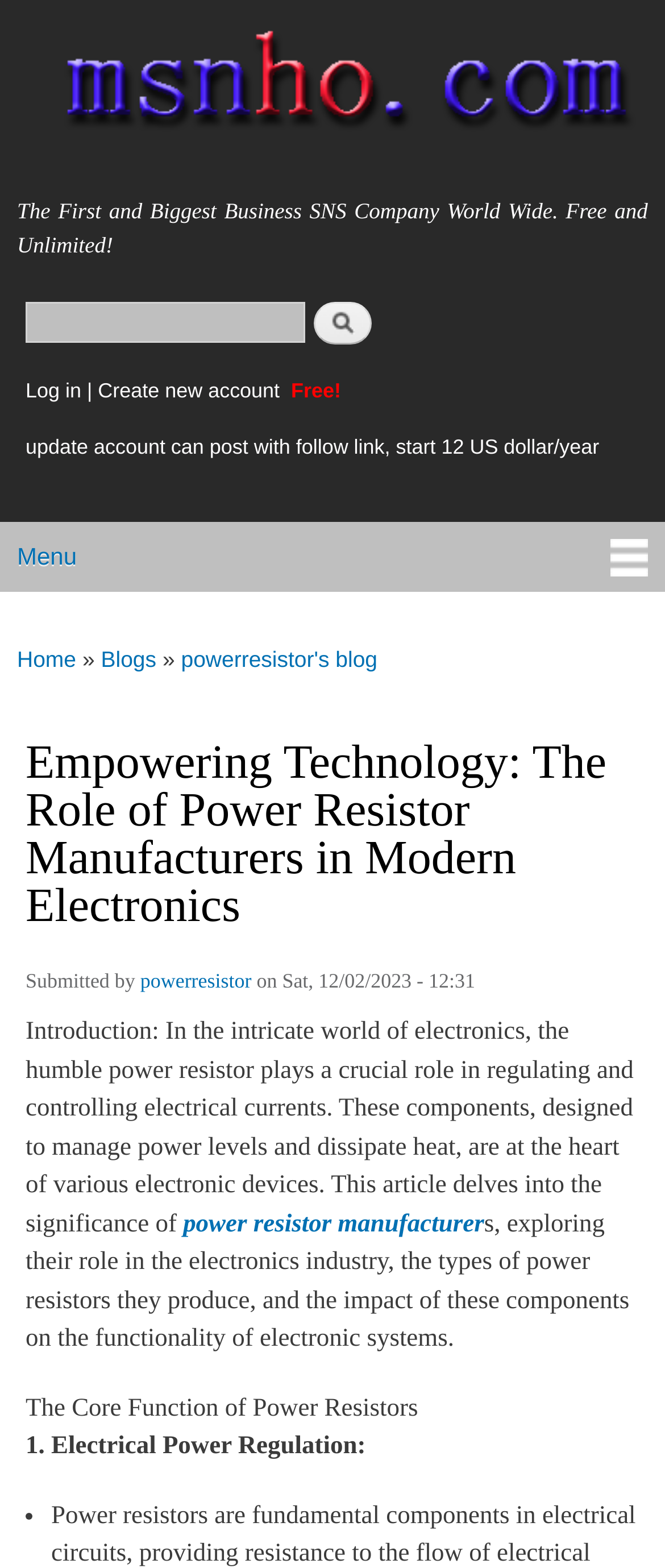Please locate the UI element described by "name="op" value="Search"" and provide its bounding box coordinates.

[0.472, 0.193, 0.559, 0.22]